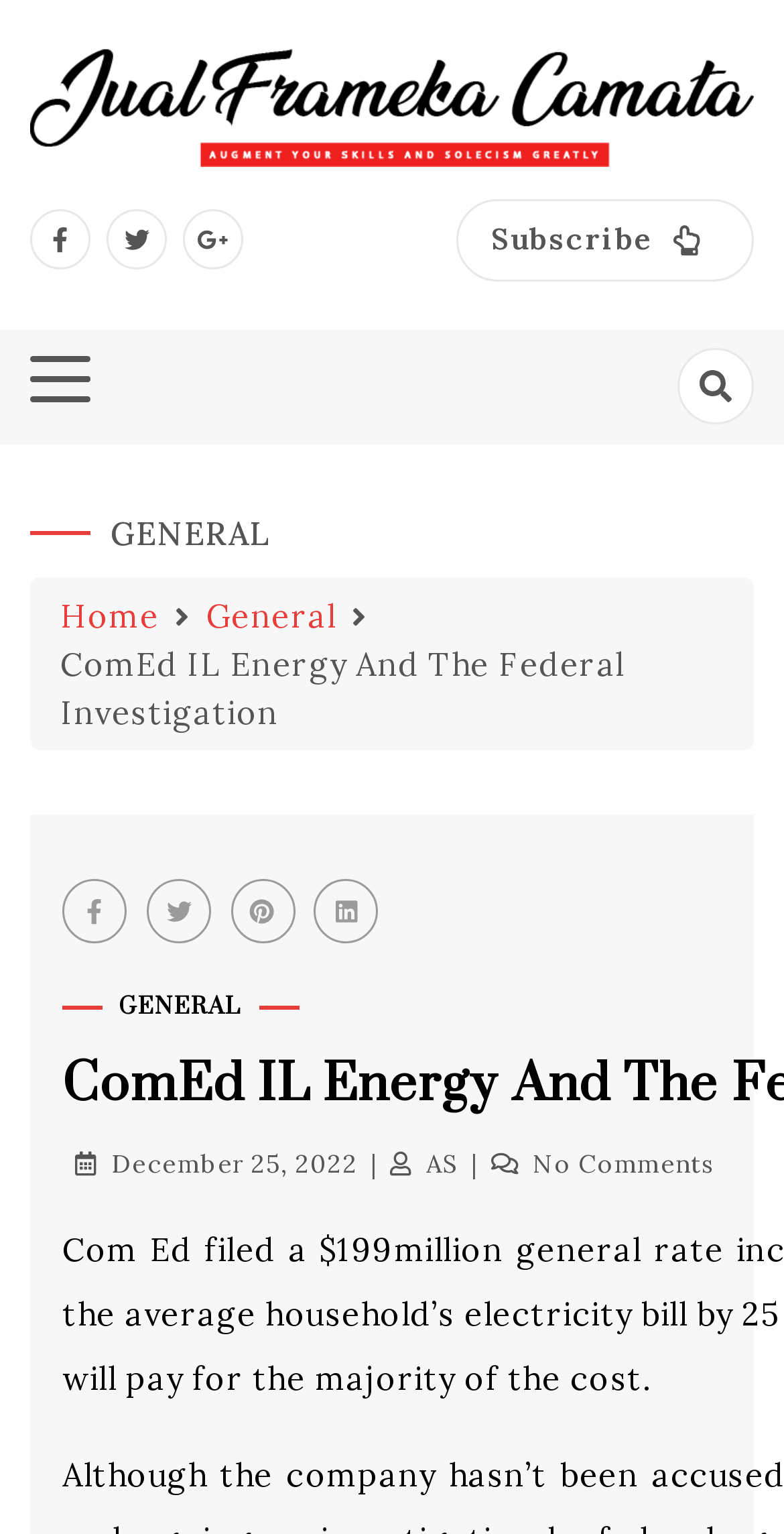Identify the bounding box coordinates of the section to be clicked to complete the task described by the following instruction: "Click the Subscribe button". The coordinates should be four float numbers between 0 and 1, formatted as [left, top, right, bottom].

[0.583, 0.13, 0.962, 0.183]